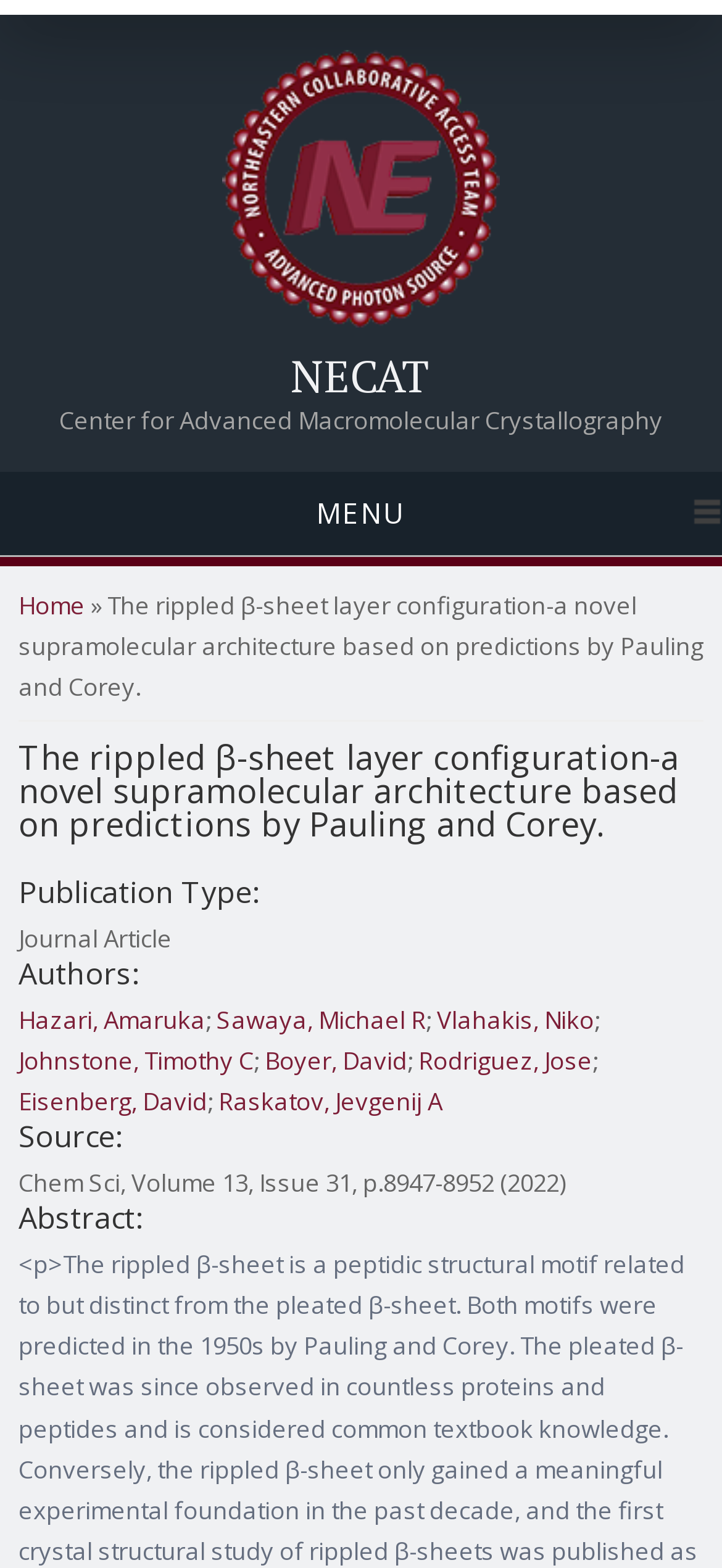Extract the heading text from the webpage.

NECAT
Center for Advanced Macromolecular Crystallography